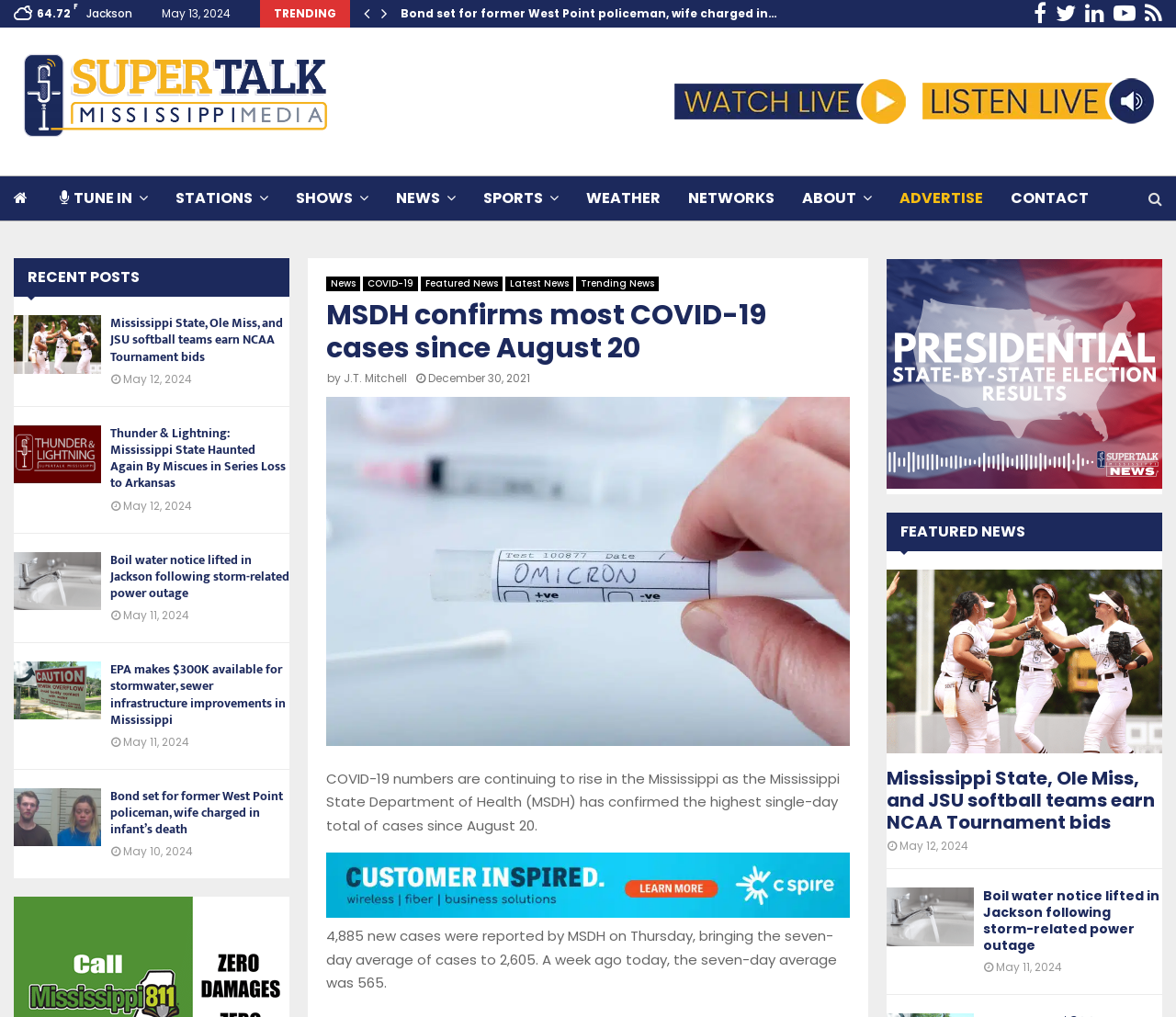Can you determine the main header of this webpage?

MSDH confirms most COVID-19 cases since August 20